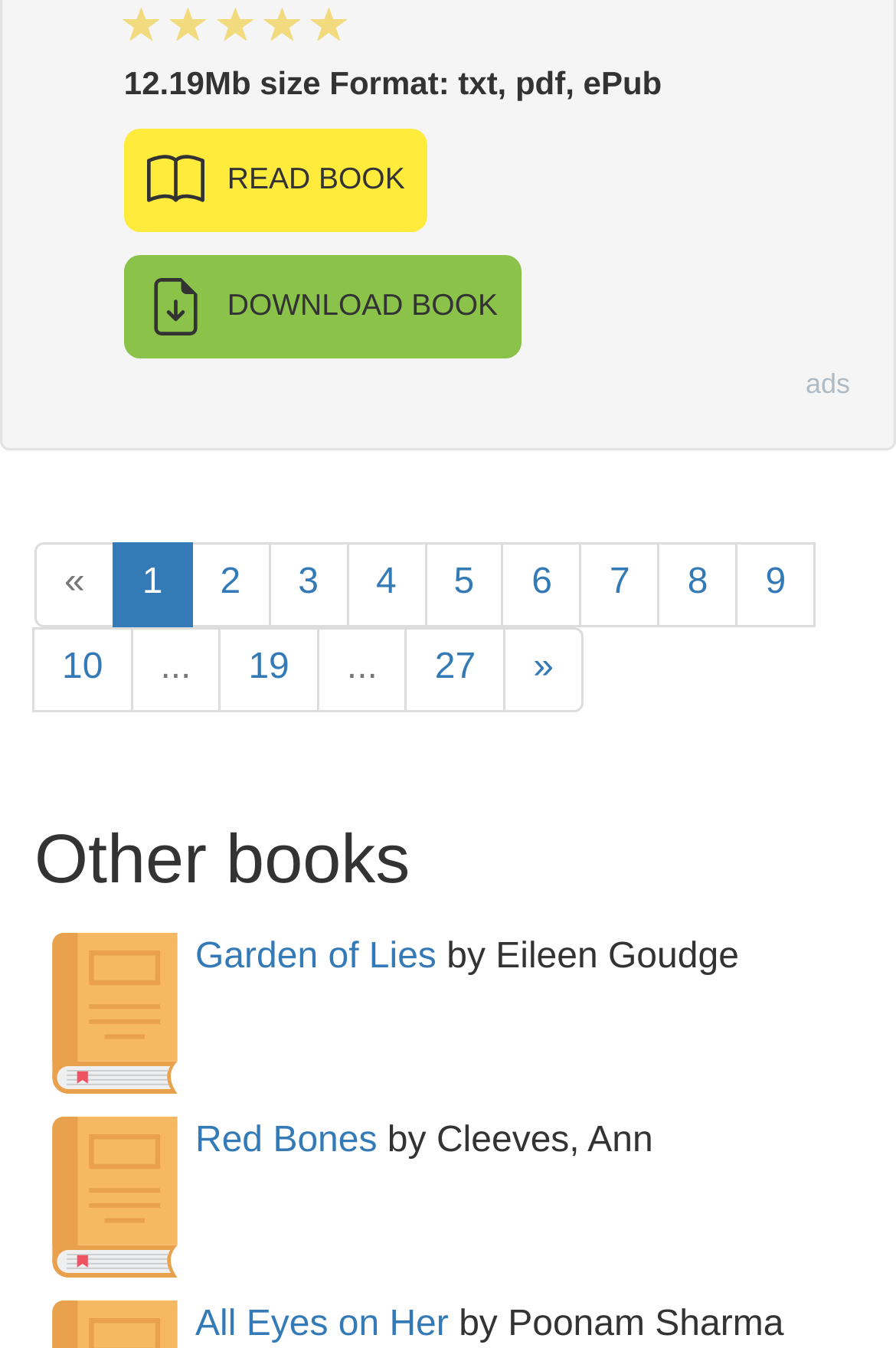What is the file size of the book?
Using the image, answer in one word or phrase.

12.19Mb